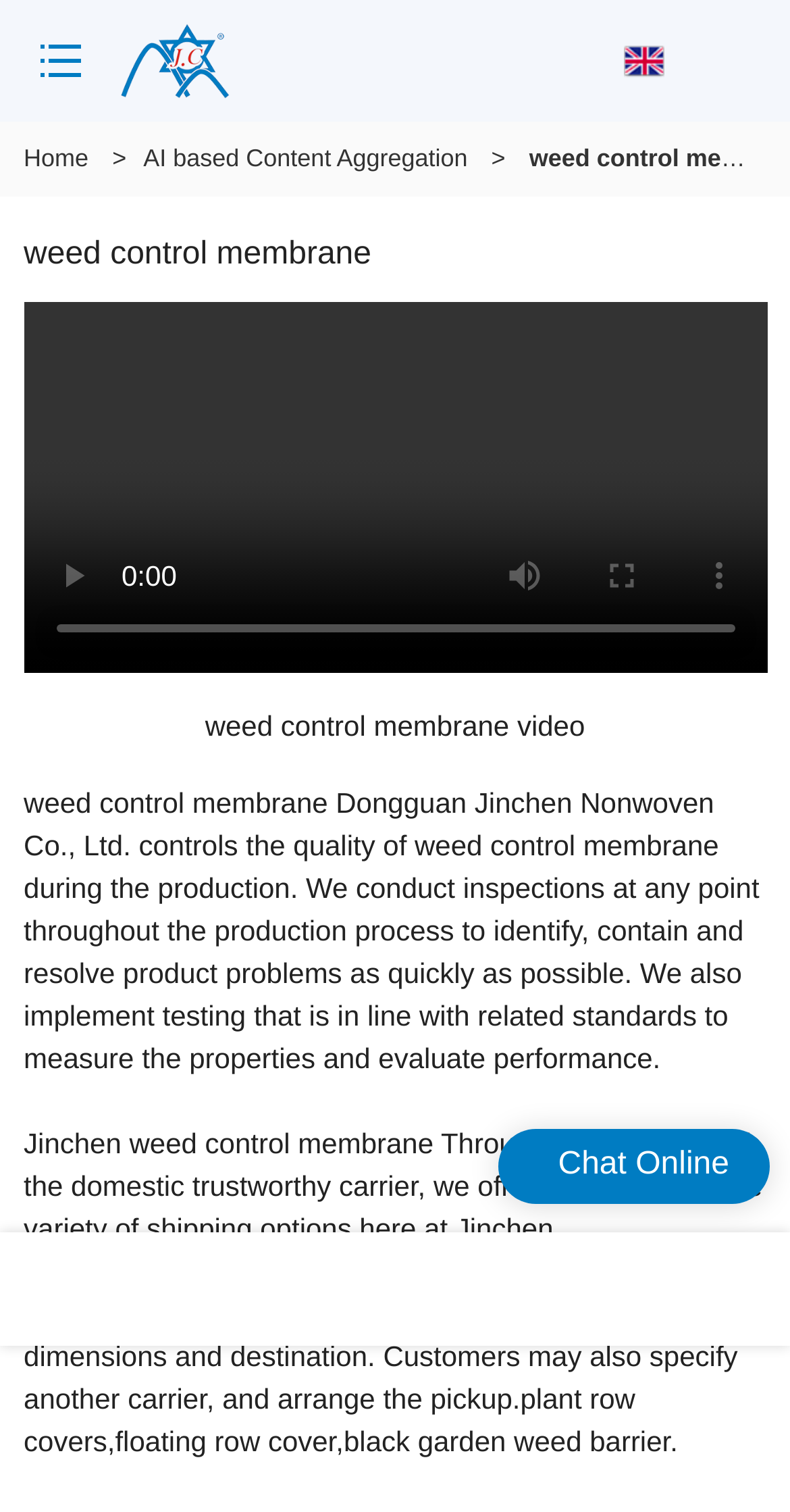What is the logo of the company?
Analyze the image and provide a thorough answer to the question.

The logo of the company is located at the top left of the webpage, and it is an image with the text 'Logo | Jinchen Nonwoven'.